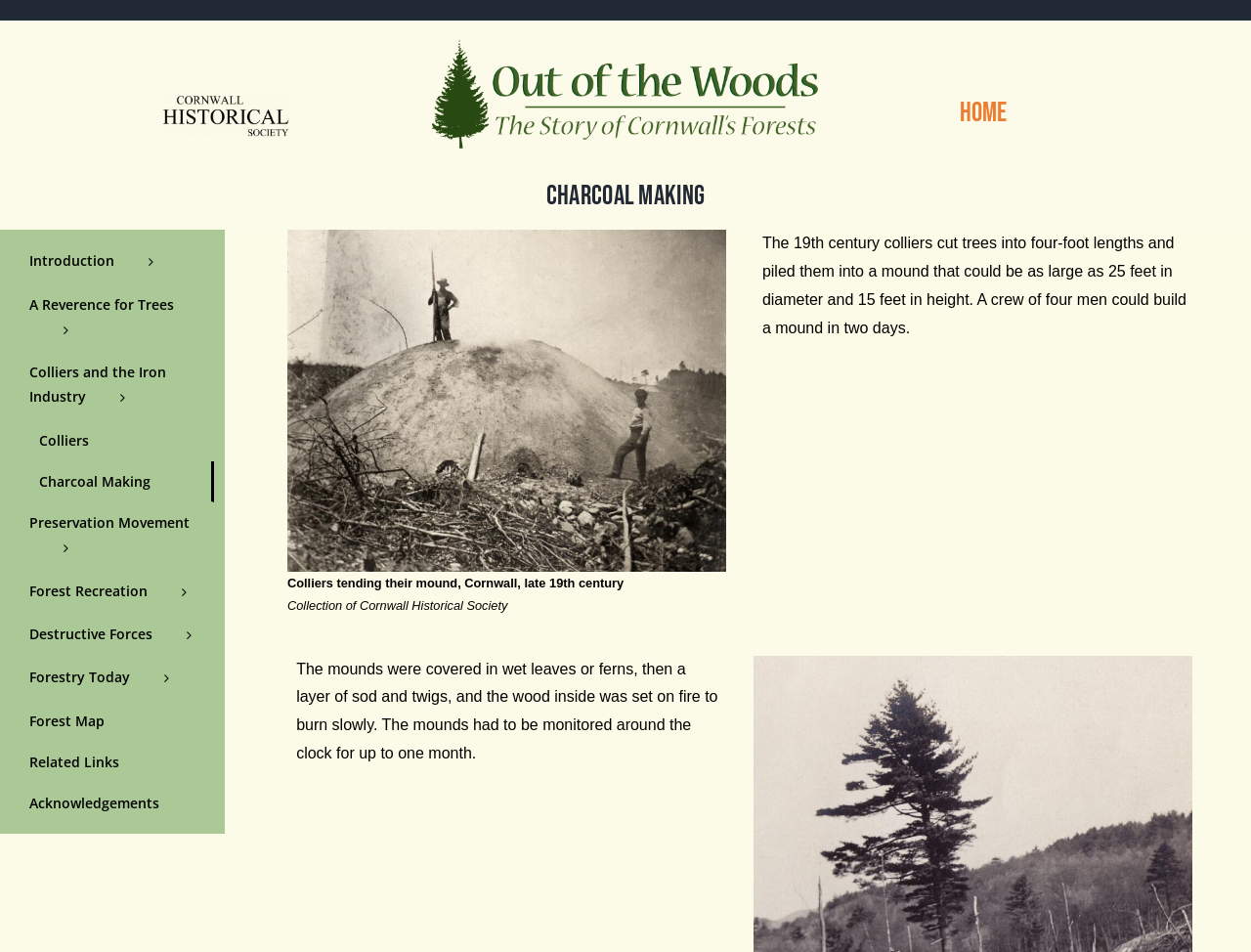Can you find the bounding box coordinates for the element that needs to be clicked to execute this instruction: "Go to the HOME page"? The coordinates should be given as four float numbers between 0 and 1, i.e., [left, top, right, bottom].

[0.767, 0.099, 0.977, 0.138]